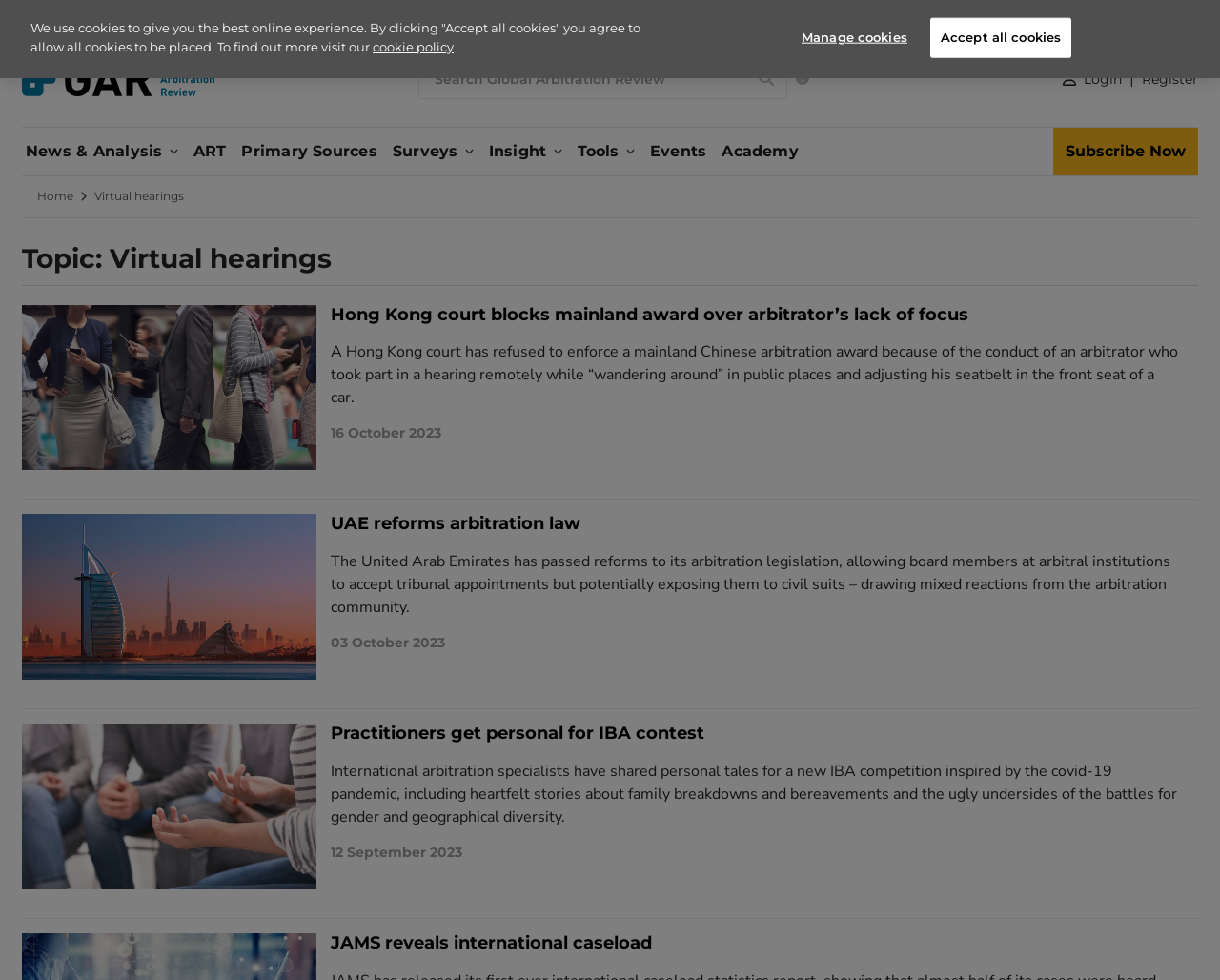Generate a thorough caption detailing the webpage content.

The webpage is the homepage of Global Arbitration Review (GAR), a leading international arbitration journal and news service. At the top left corner, there is a GAR logo, accompanied by a search bar and two buttons. To the right of the logo, there are links to "GAR Alerts", "About Us", and a login/register section.

Below the top navigation bar, there is a horizontal menu with links to various sections of the website, including "News & Analysis", "ART", "Primary Sources", "Surveys", "Insight", "Tools", "Events", and "Academy".

The main content of the page is divided into several sections, each featuring a news article or feature. The first section has a heading "Topic: Virtual hearings" and includes a link to a related article. Below this section, there are three news articles, each with a heading, a brief summary, and a date. The articles are about a Hong Kong court blocking a mainland award, UAE reforms to its arbitration law, and practitioners sharing personal stories for an IBA contest.

At the bottom of the page, there is a dialog box with a message about cookies and links to a cookie policy and buttons to manage or accept all cookies.

Overall, the webpage has a clean and organized layout, with a focus on providing easy access to various sections of the website and featuring news articles and features related to international arbitration.